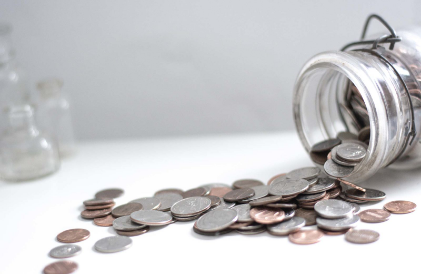Give a one-word or short phrase answer to this question: 
What is the surface that the coins are scattered on?

White surface